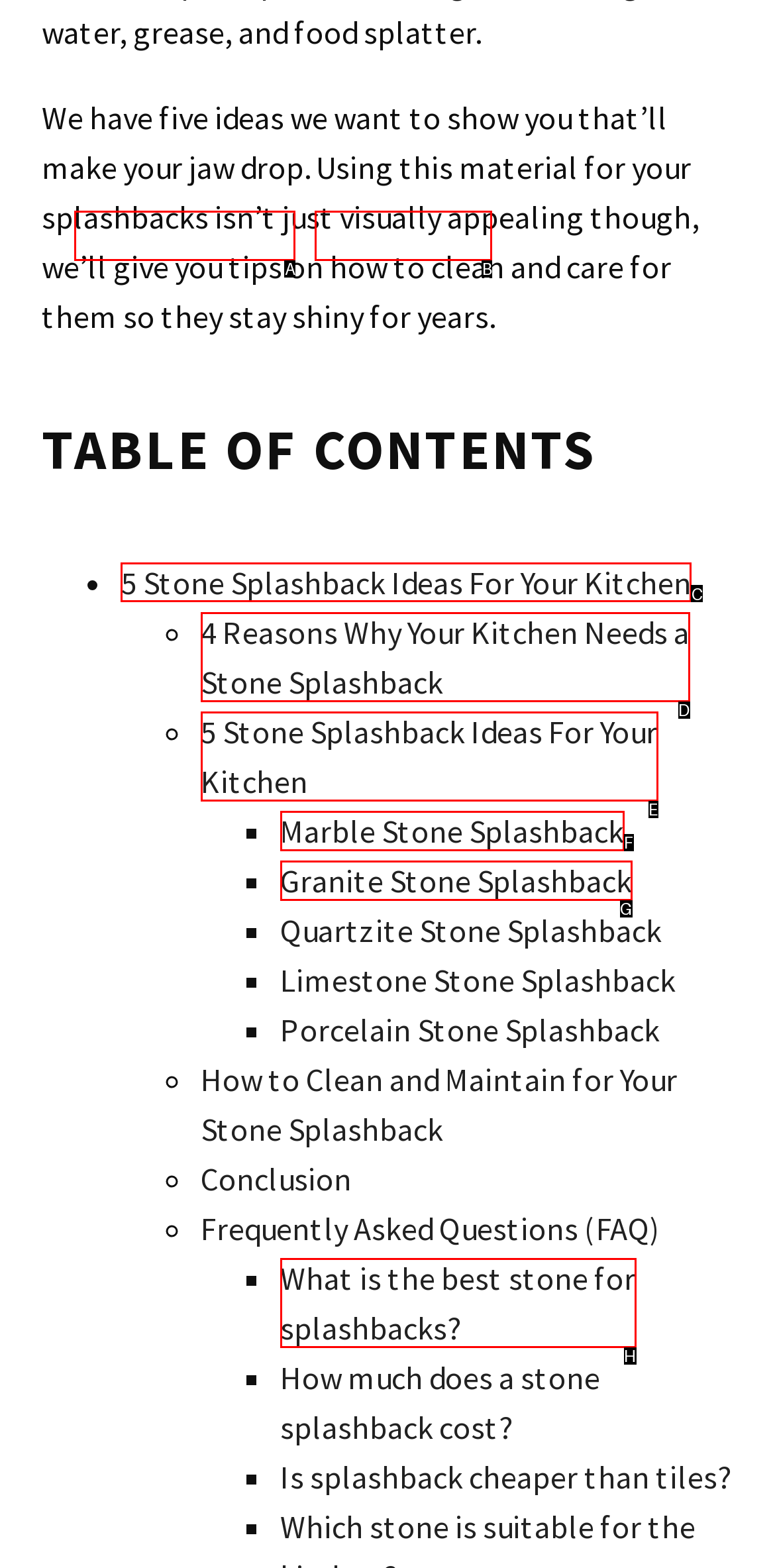Determine the letter of the element I should select to fulfill the following instruction: Read about 5 Stone Splashback Ideas For Your Kitchen. Just provide the letter.

C